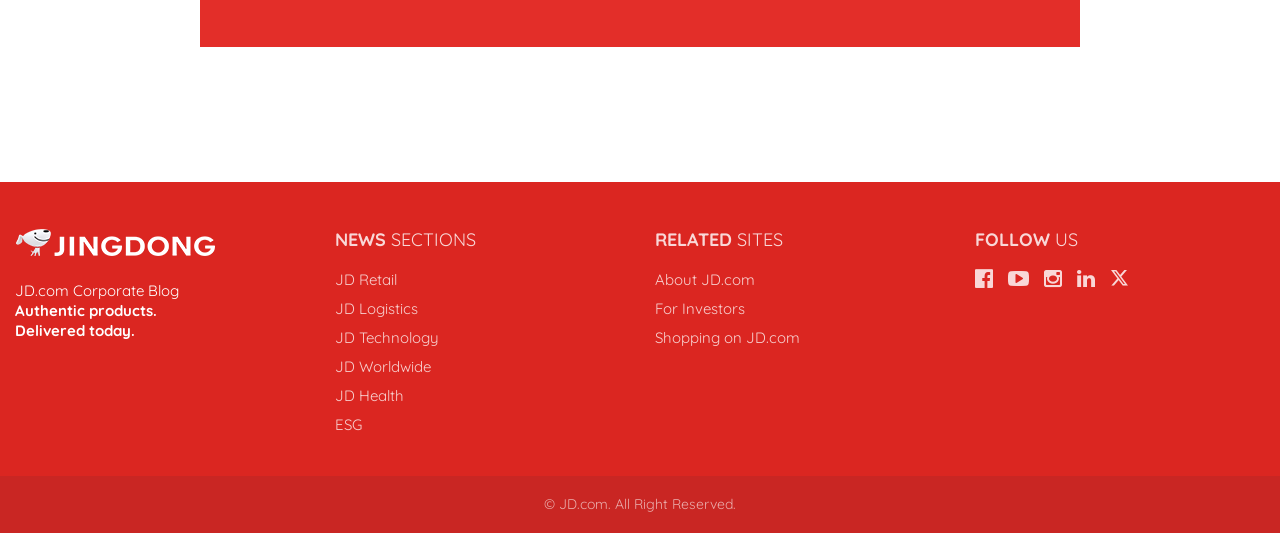What are the sections of the blog?
Answer the question with a single word or phrase, referring to the image.

NEWS, SECTIONS, RELATED SITES, FOLLOW US